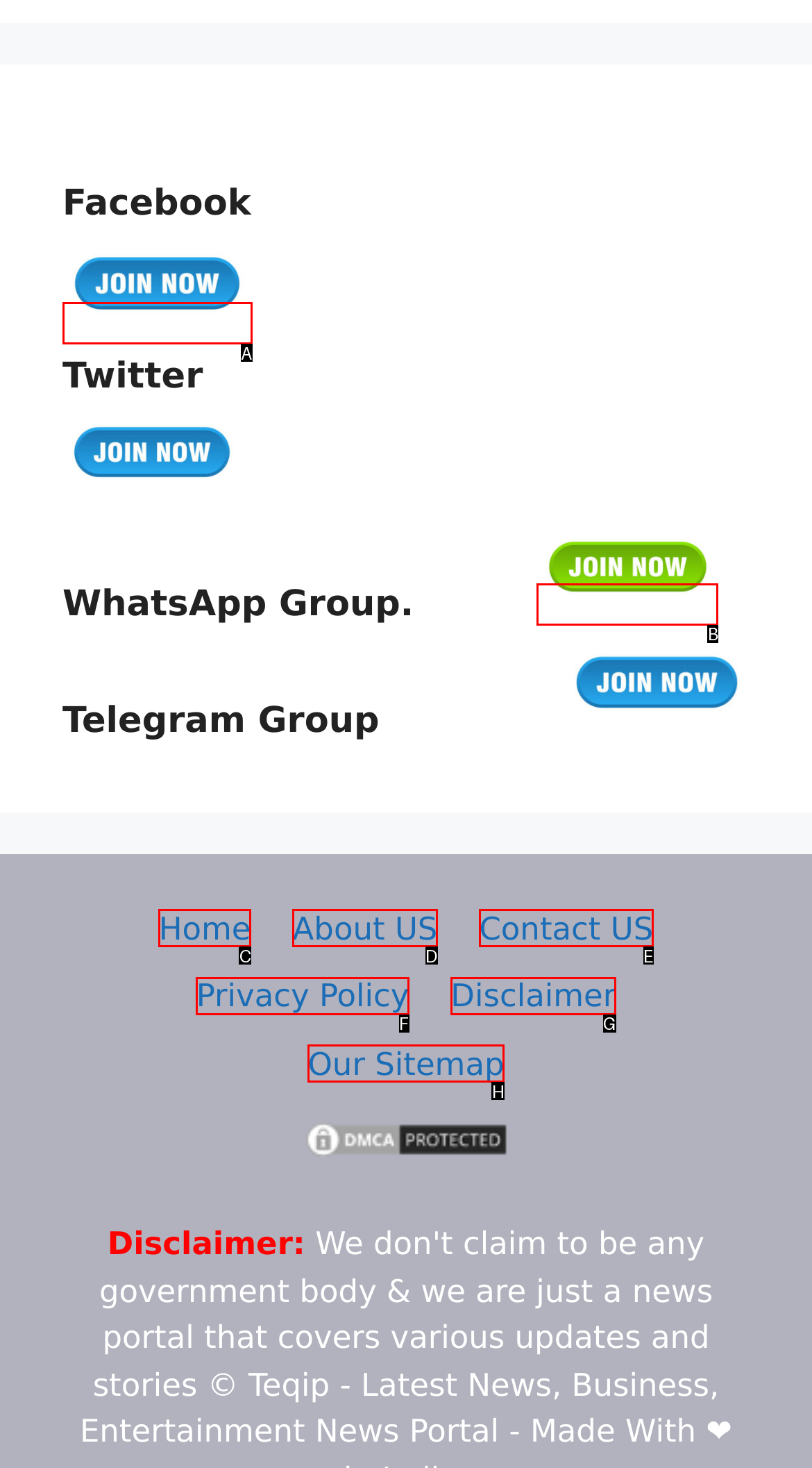Find the HTML element that corresponds to the description: Contact US. Indicate your selection by the letter of the appropriate option.

E